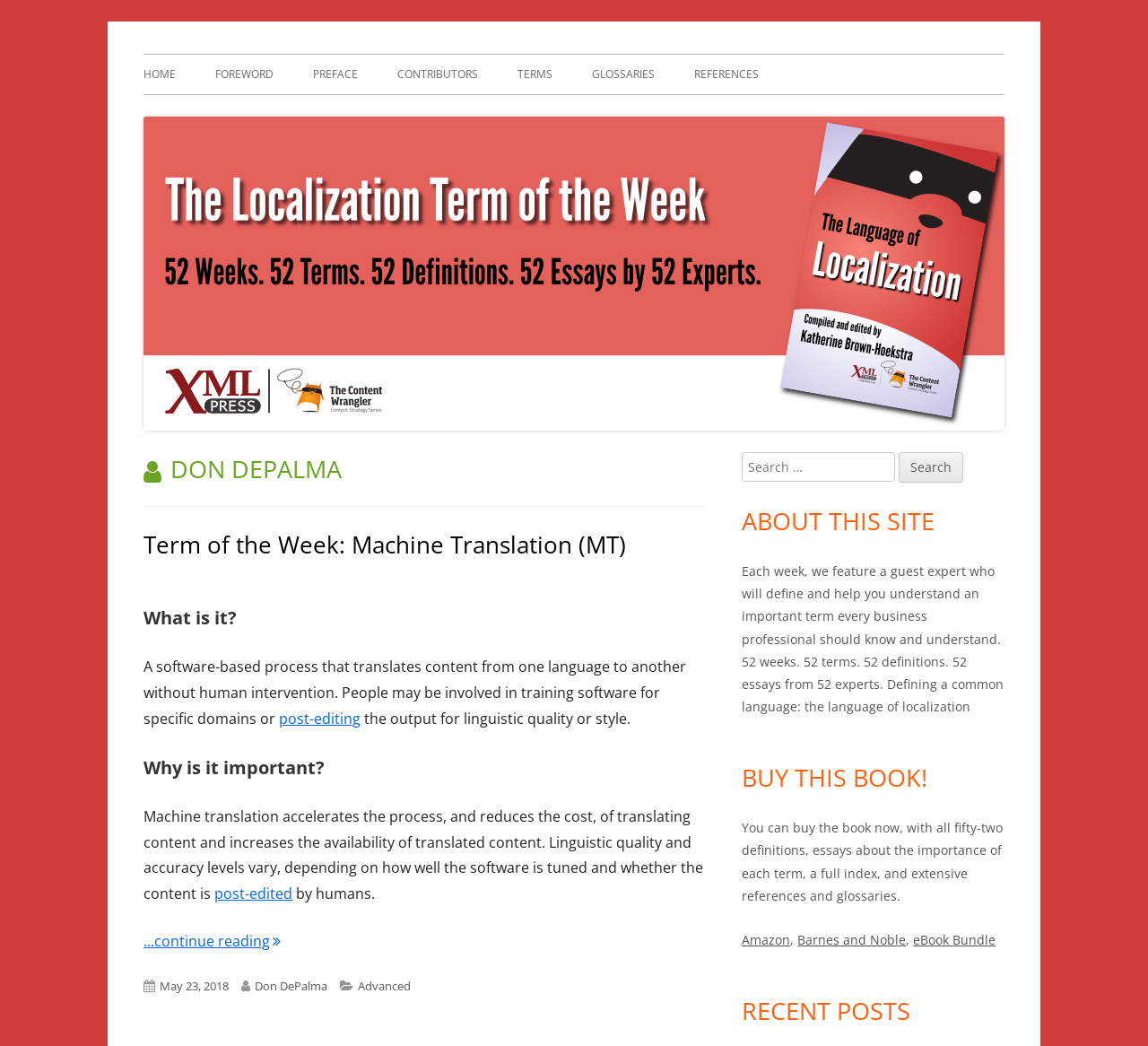Locate the primary heading on the webpage and return its text.

AUTHOR:
DON DEPALMA